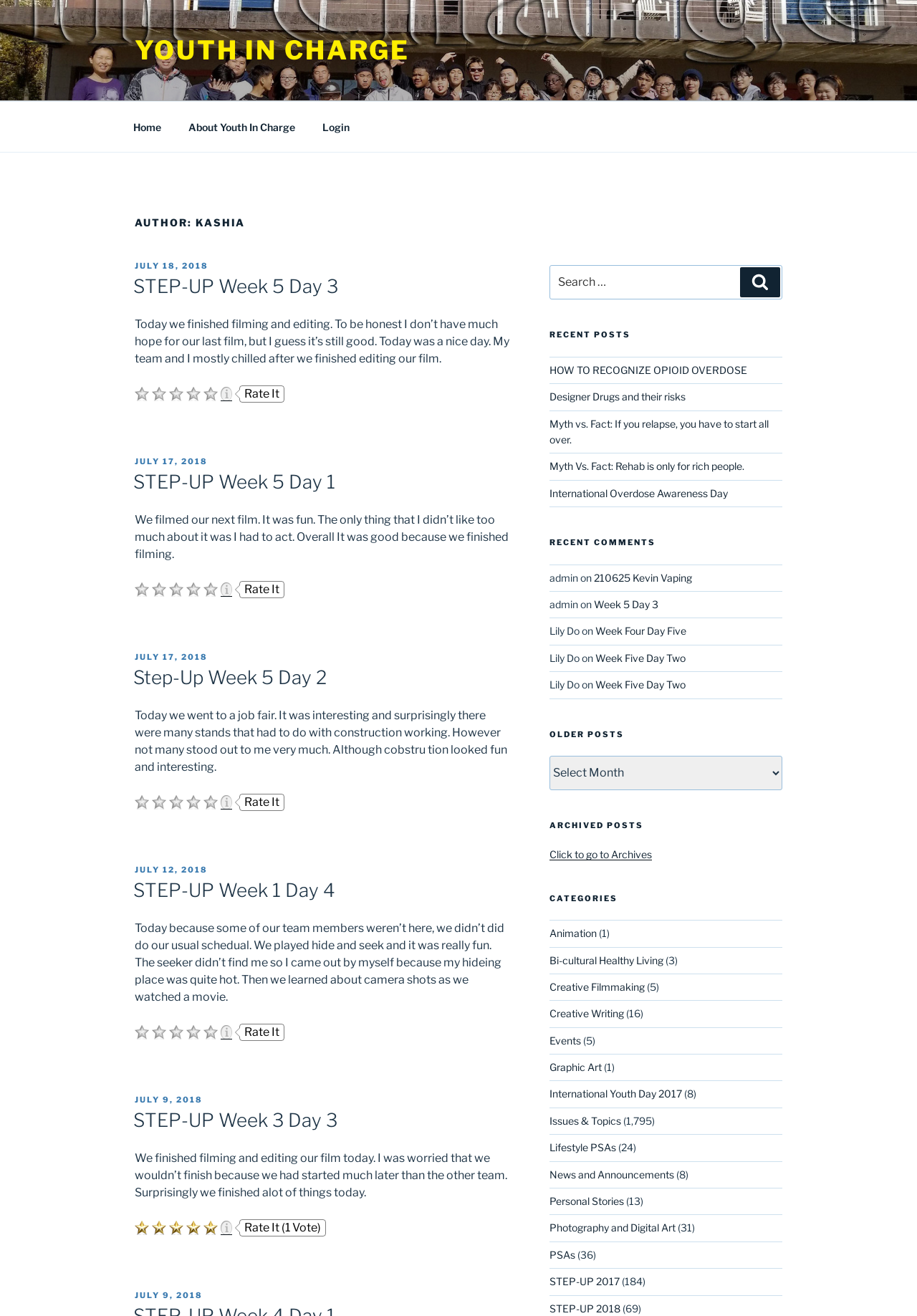Given the description Week Five Day Two, predict the bounding box coordinates of the UI element. Ensure the coordinates are in the format (top-left x, top-left y, bottom-right x, bottom-right y) and all values are between 0 and 1.

[0.649, 0.495, 0.747, 0.504]